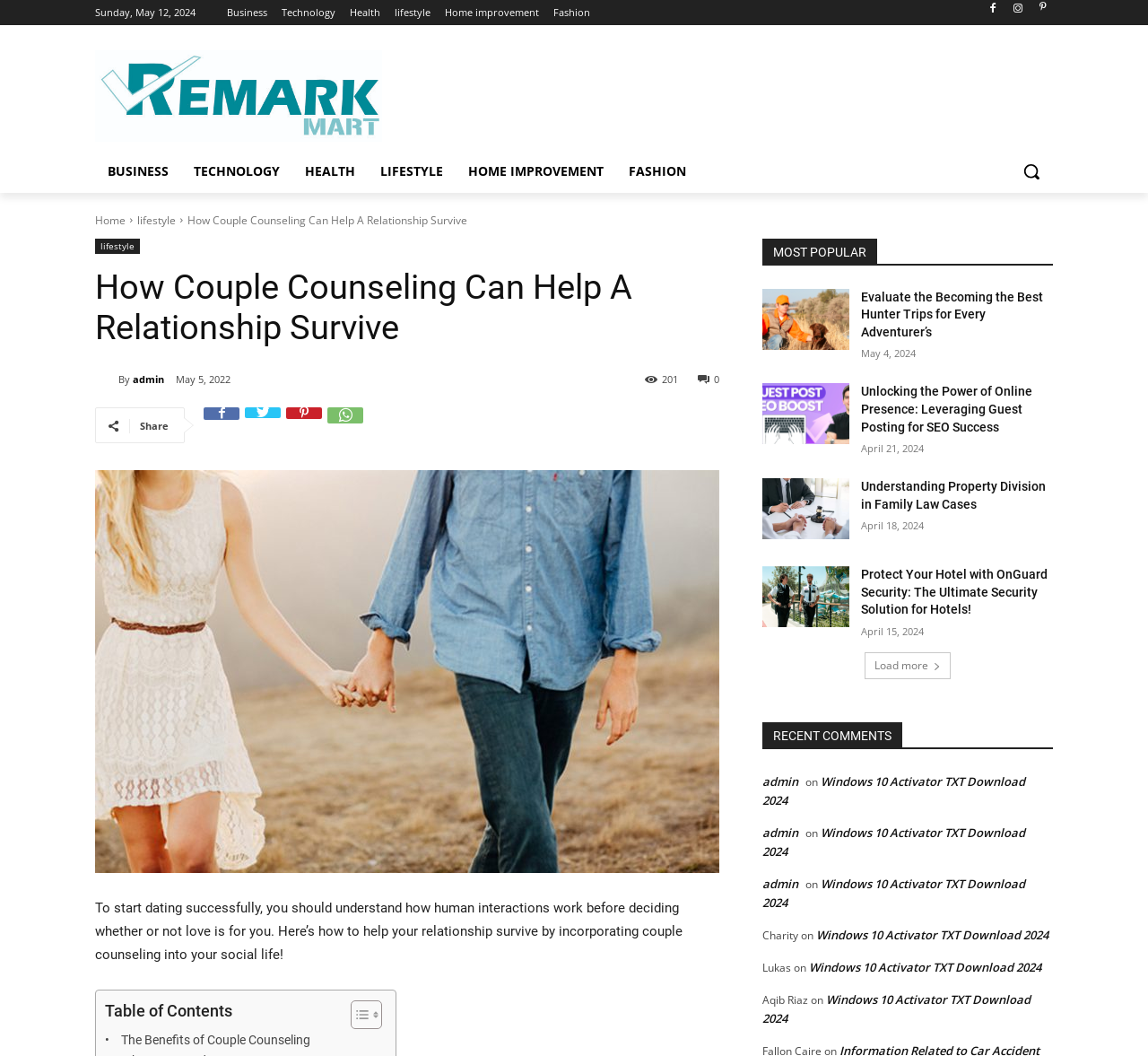Create a full and detailed caption for the entire webpage.

This webpage is about an article titled "How Couple Counseling Can Help A Relationship Survive" under the lifestyle category. At the top, there is a logo on the left and a search button on the right. Below the logo, there are links to different categories such as business, technology, health, lifestyle, home improvement, and fashion. 

On the left side, there is a section with links to the home page, lifestyle category, and an admin profile. Below this section, there is an article title "How Couple Counseling Can Help A Relationship Survive" with a heading and a brief description. The article is written by "admin" and was published on May 5, 2022. There are social media sharing links and a comment count below the article title.

On the right side, there is a section titled "MOST POPULAR" with four article links, each with a heading, a brief description, and a publication date. The articles are about various topics such as hunting trips, online presence, property division, and hotel security.

At the bottom, there is a "Load more" button and a "RECENT COMMENTS" section with three comments from "admin" on different articles.